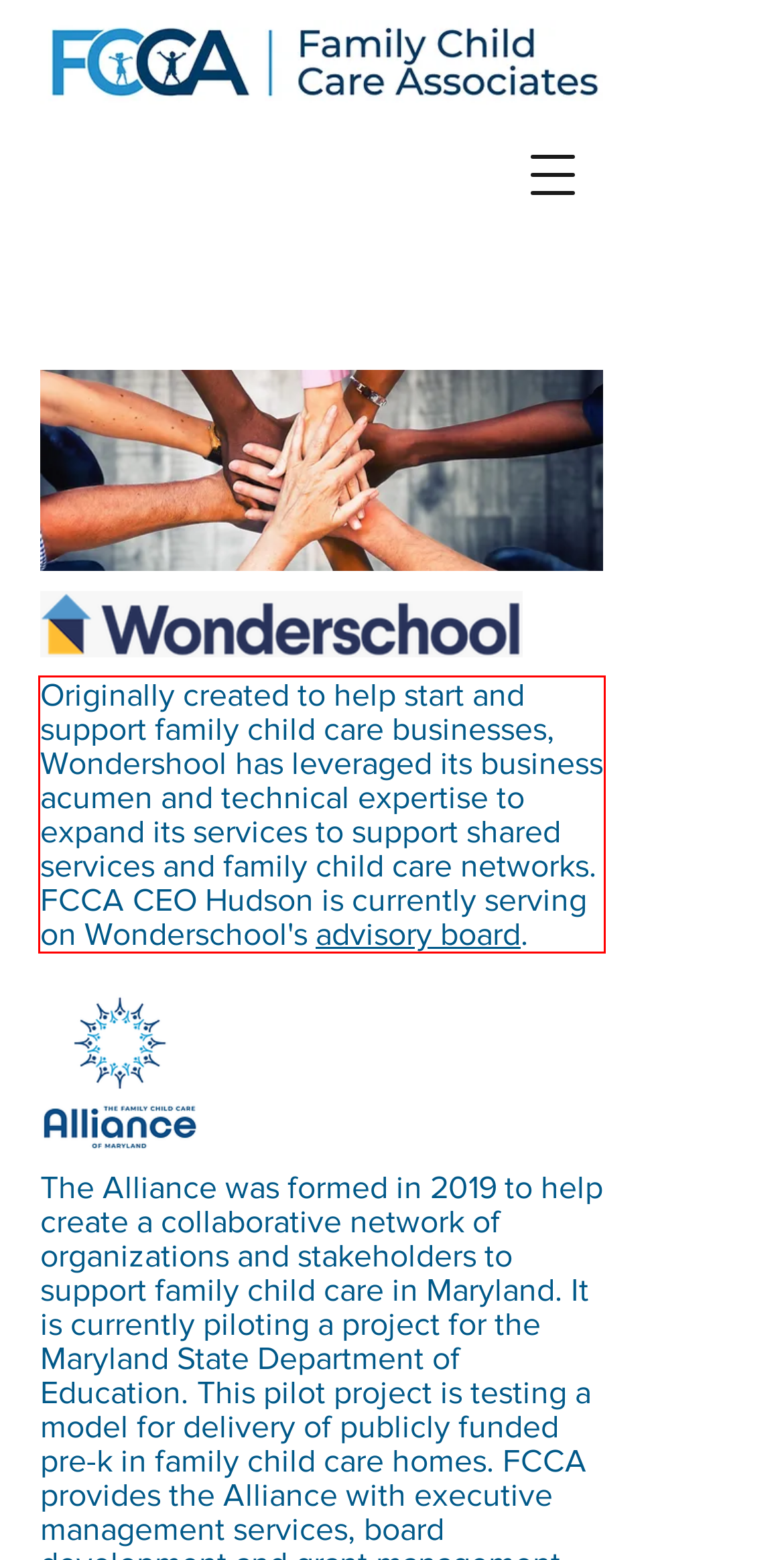There is a screenshot of a webpage with a red bounding box around a UI element. Please use OCR to extract the text within the red bounding box.

Originally created to help start and support family child care businesses, Wondershool has leveraged its business acumen and technical expertise to expand its services to support shared services and family child care networks. FCCA CEO Hudson is currently serving on Wonderschool's advisory board.